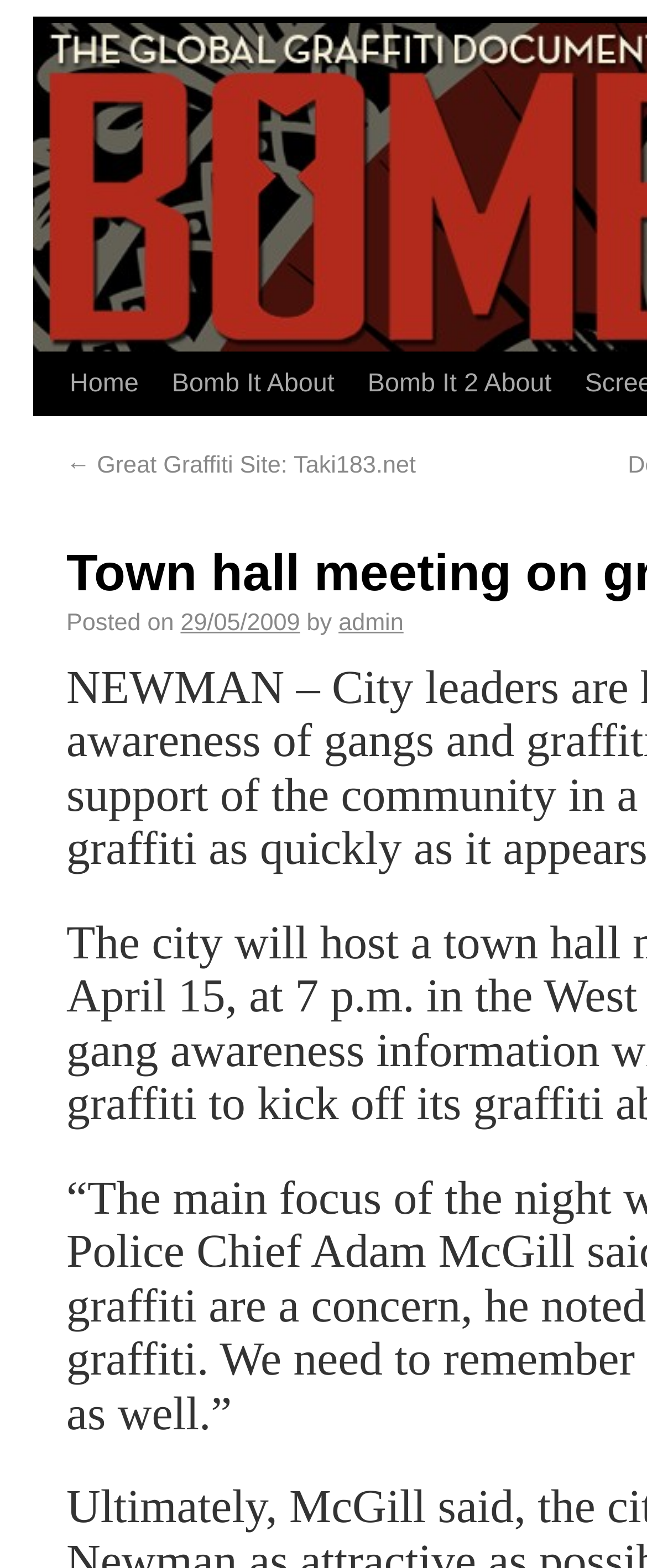Provide the bounding box coordinates of the HTML element described as: "Bomb It About". The bounding box coordinates should be four float numbers between 0 and 1, i.e., [left, top, right, bottom].

[0.222, 0.225, 0.483, 0.306]